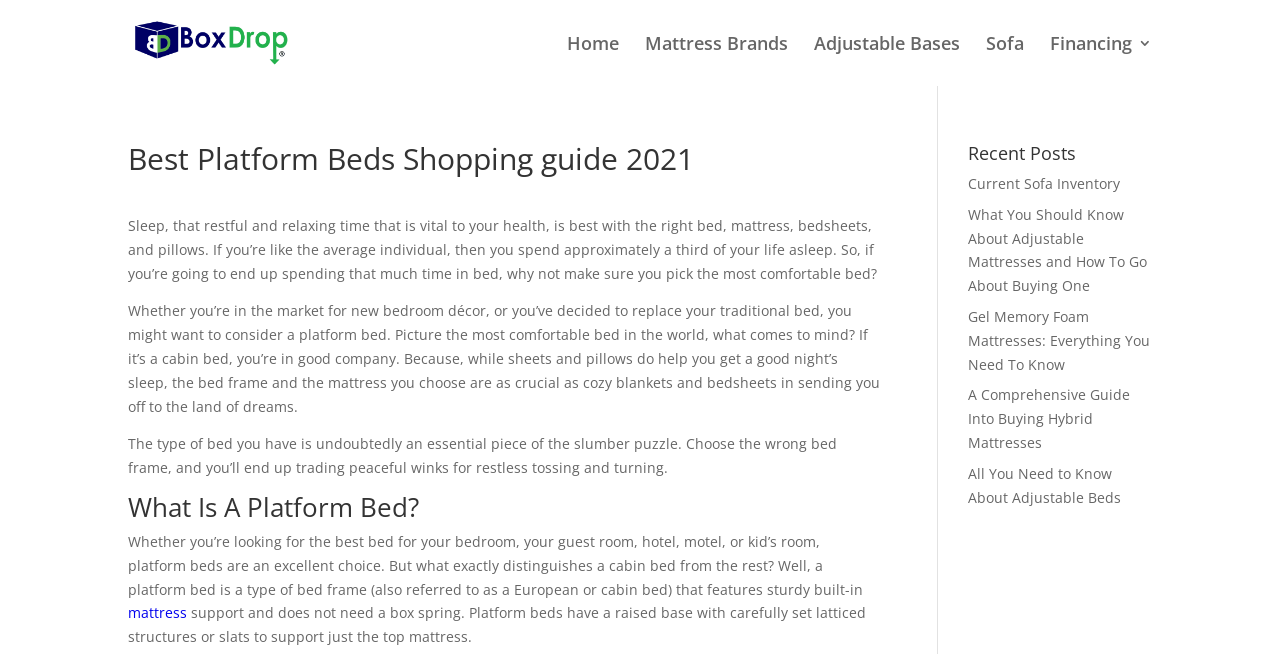What type of bed is featured in this shopping guide?
Please elaborate on the answer to the question with detailed information.

The webpage is focused on platform beds, which is evident from the heading 'Best Platform Beds Shopping guide 2021' and the description of platform beds in the StaticText elements.